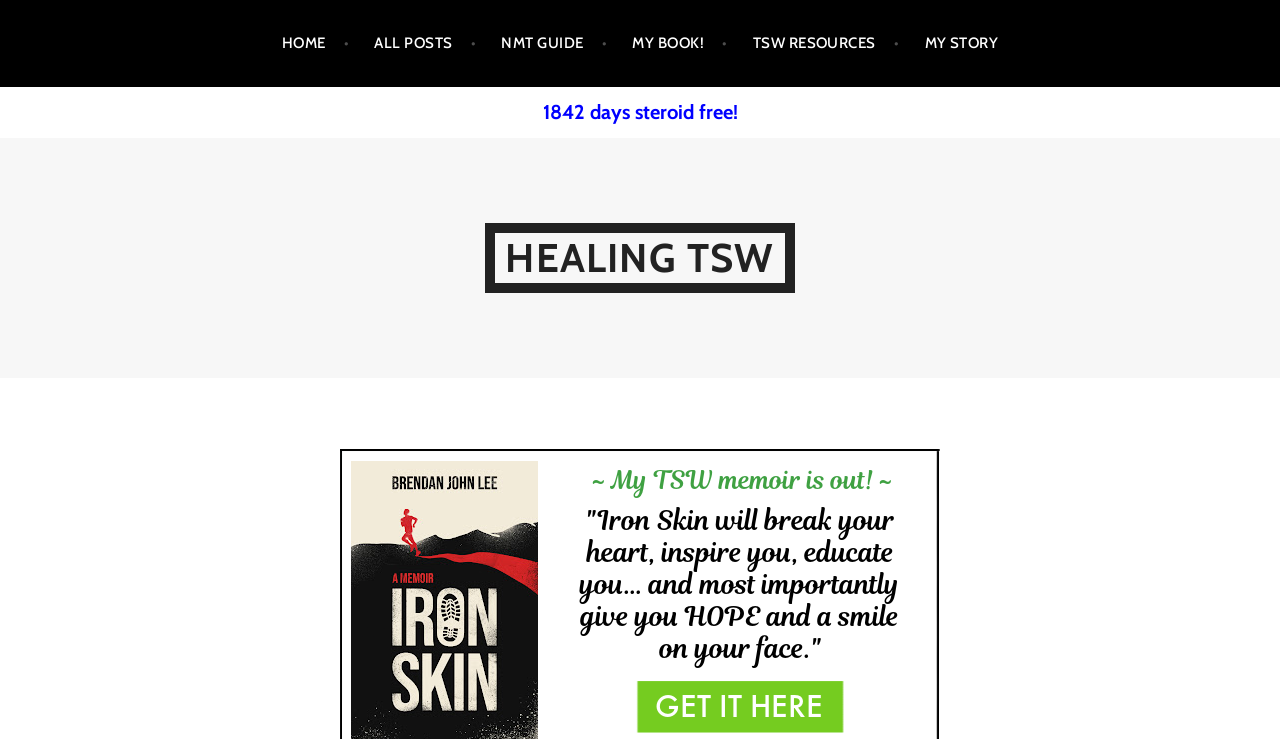What is the relationship between 'HEALING TSW' and 'TSW RESOURCES'?
Look at the image and answer the question with a single word or phrase.

Related topics